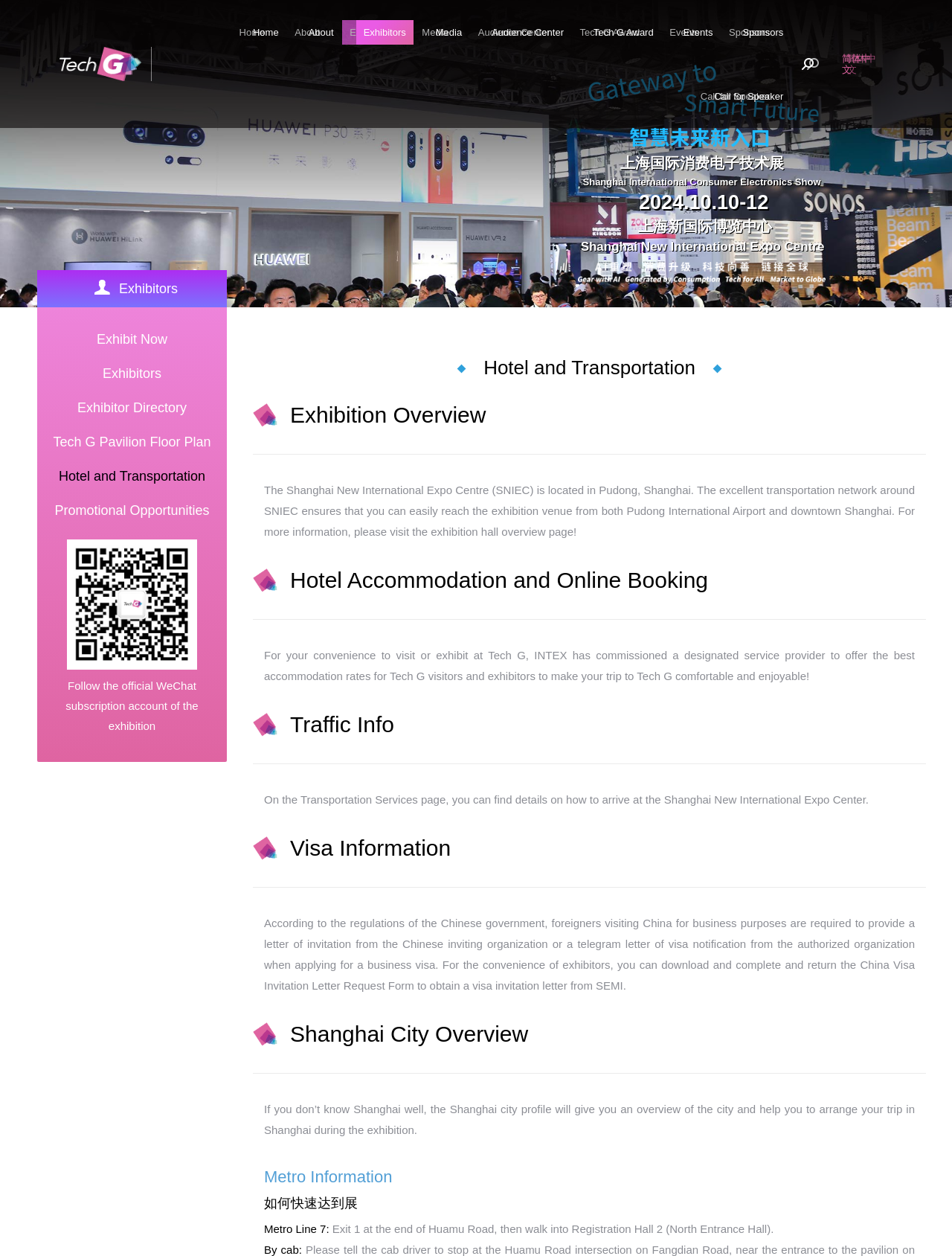Please answer the following question using a single word or phrase: 
What is the purpose of the designated service provider for hotel accommodation?

To offer best accommodation rates